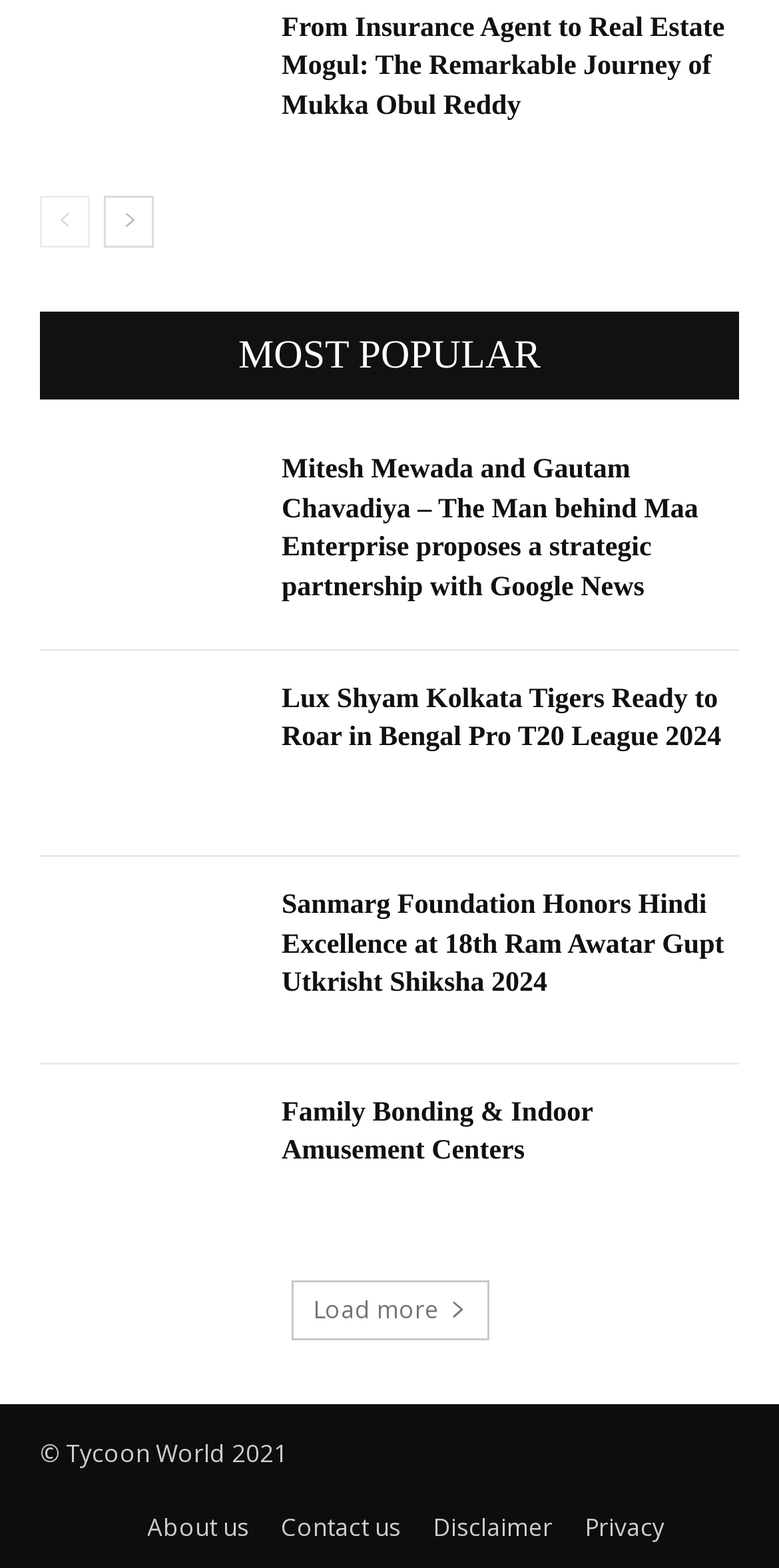Please identify the bounding box coordinates of the element on the webpage that should be clicked to follow this instruction: "Go to the previous page". The bounding box coordinates should be given as four float numbers between 0 and 1, formatted as [left, top, right, bottom].

[0.051, 0.125, 0.115, 0.158]